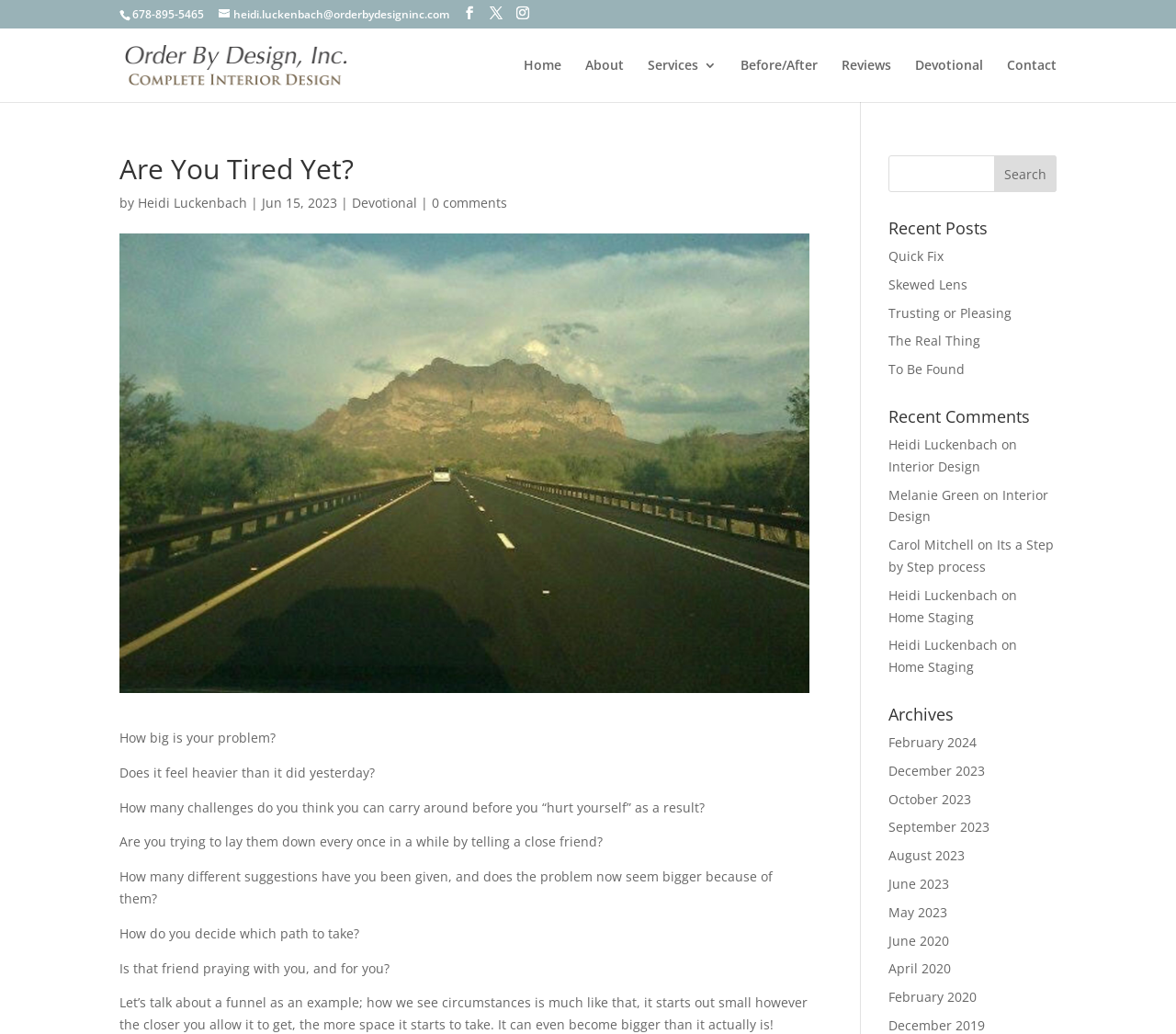Can you specify the bounding box coordinates of the area that needs to be clicked to fulfill the following instruction: "Call the phone number"?

[0.112, 0.006, 0.173, 0.021]